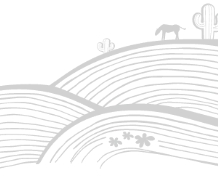What is the overall mood evoked by the image?
From the details in the image, provide a complete and detailed answer to the question.

The image's soft color palette, subtle linework, and natural setting featuring a horse and cacti evoke a sense of tranquility and connection to nature, making it an appealing visual representation.